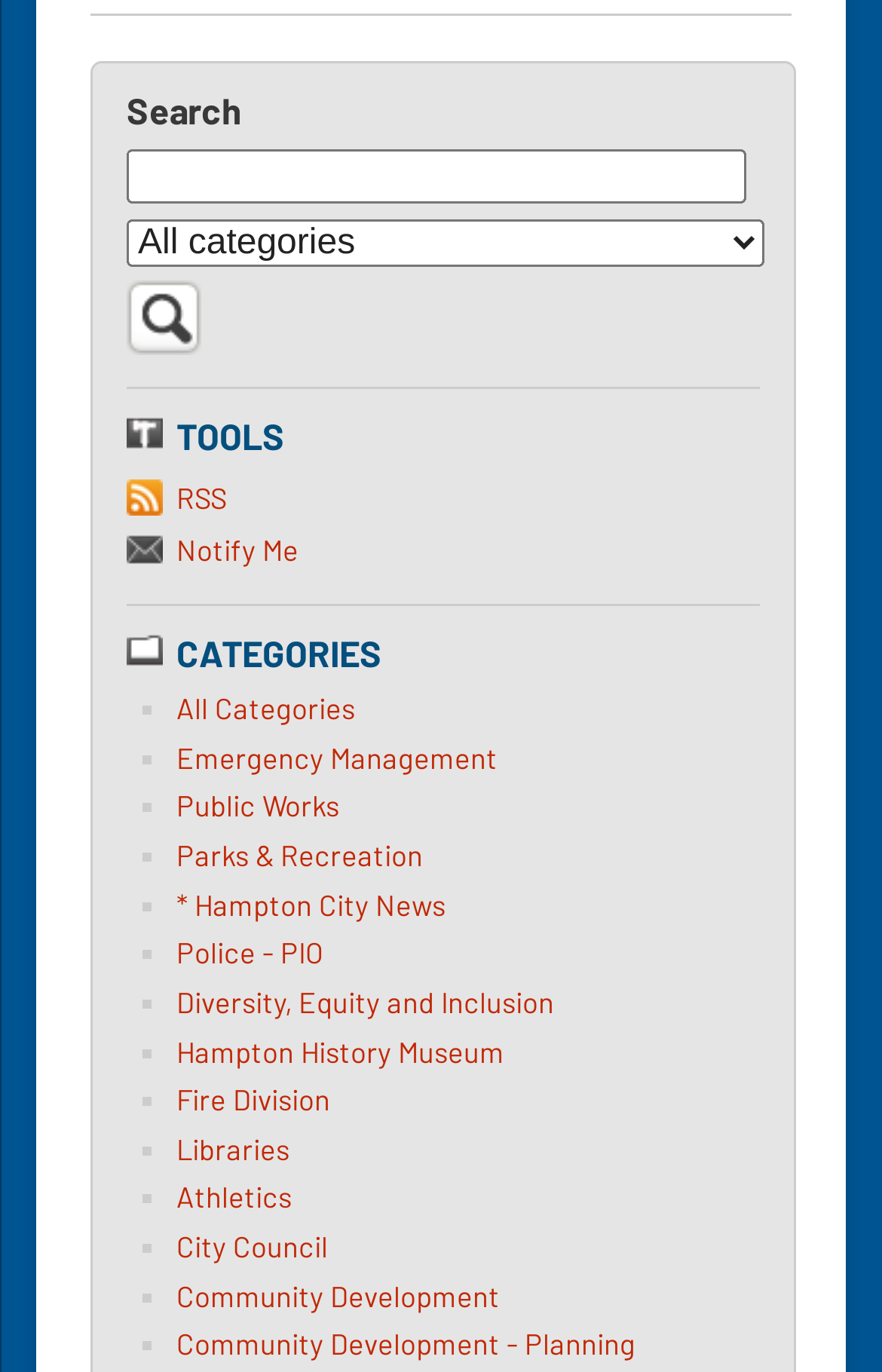Identify the bounding box coordinates of the region I need to click to complete this instruction: "Get notified".

[0.144, 0.385, 0.862, 0.418]